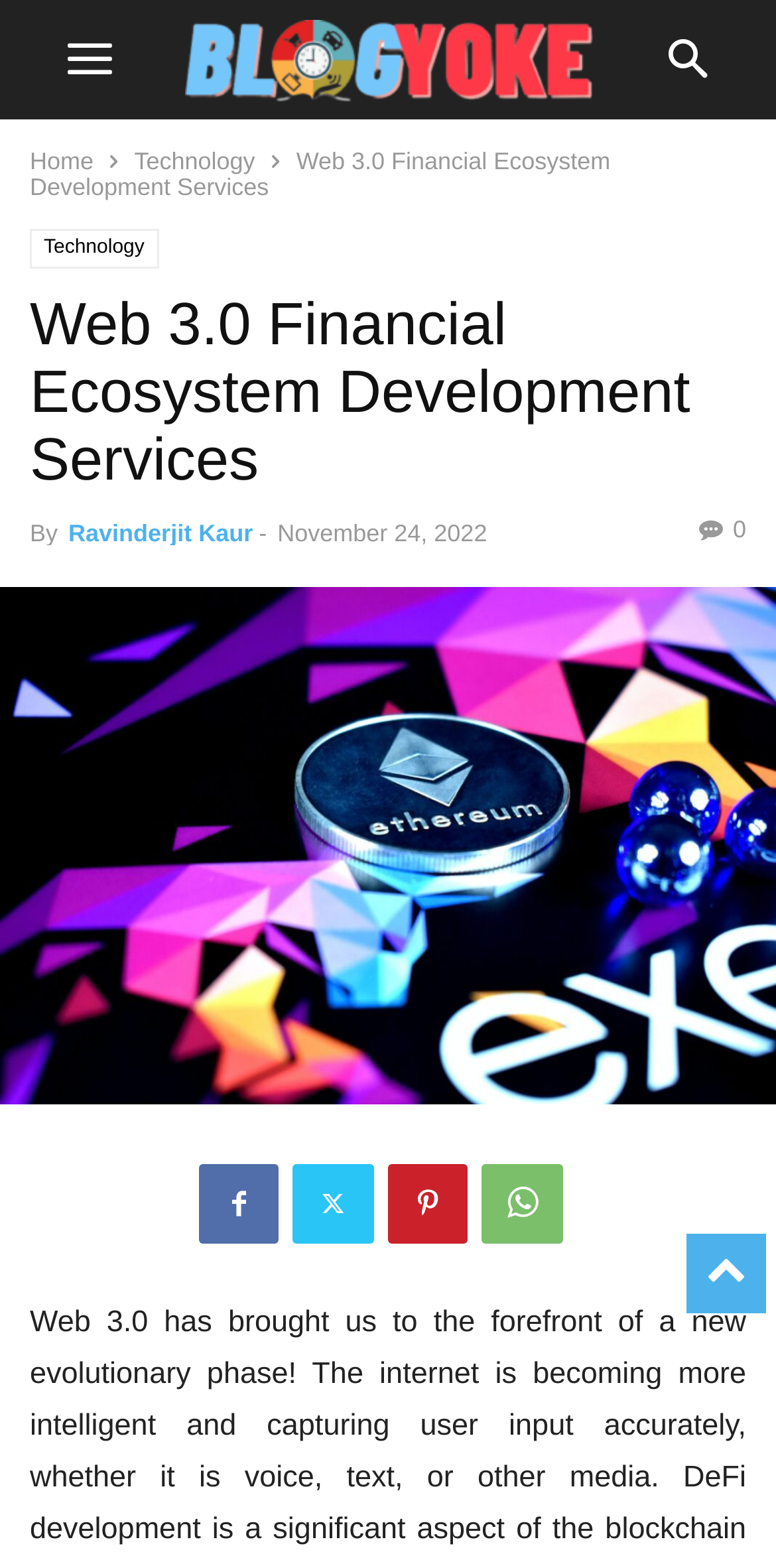What is the topic of the article?
Based on the screenshot, answer the question with a single word or phrase.

Web 3.0 Financial Ecosystem Development Services